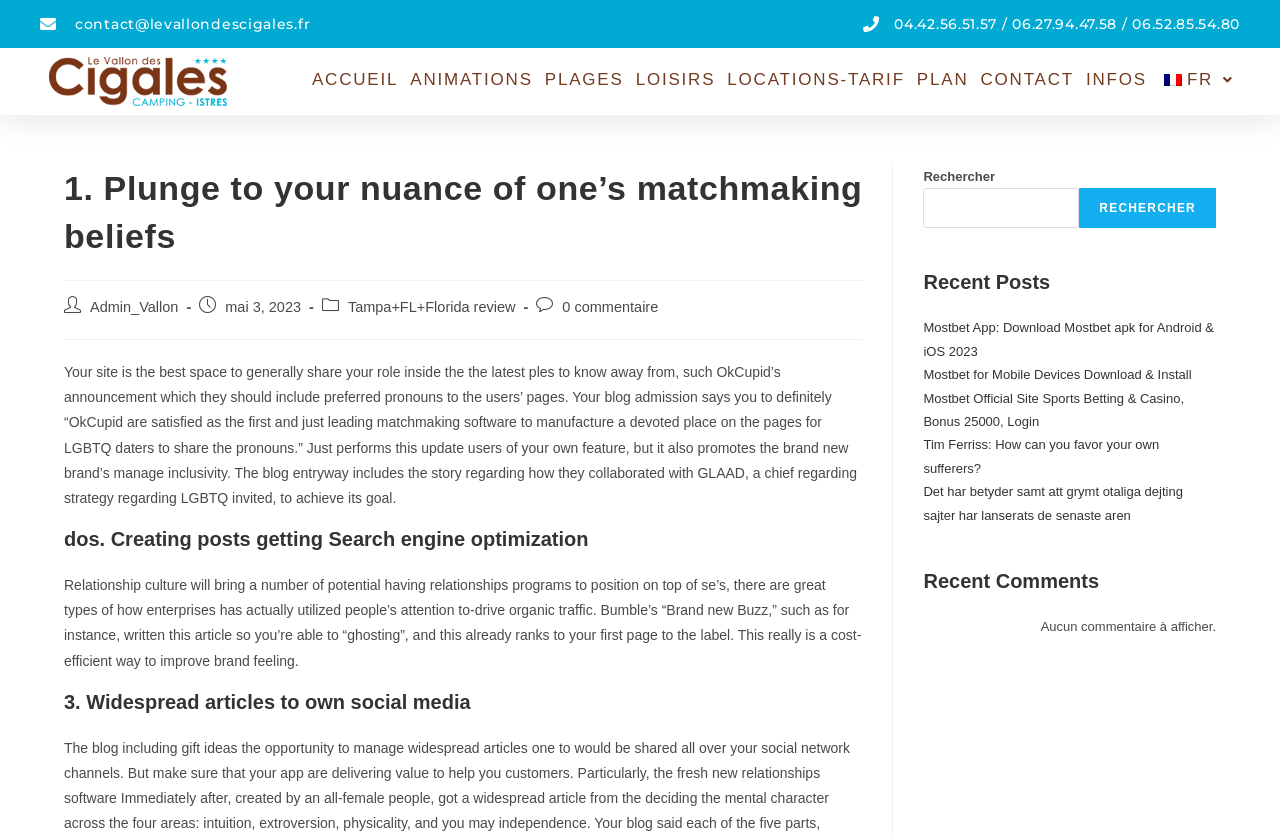Identify the bounding box for the UI element described as: "0 commentaire". The coordinates should be four float numbers between 0 and 1, i.e., [left, top, right, bottom].

[0.439, 0.357, 0.514, 0.377]